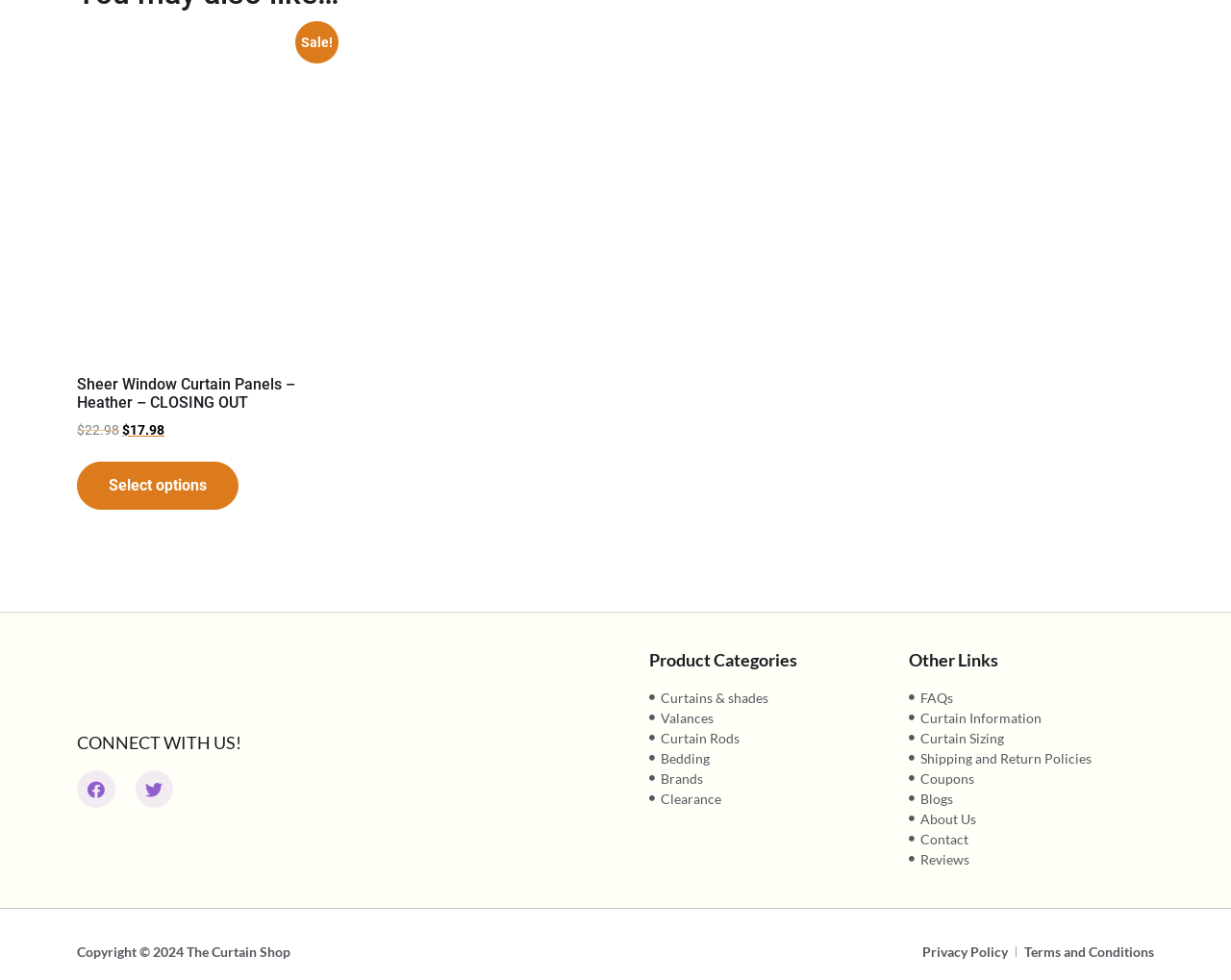What social media platforms can users connect with? Analyze the screenshot and reply with just one word or a short phrase.

Facebook and Twitter